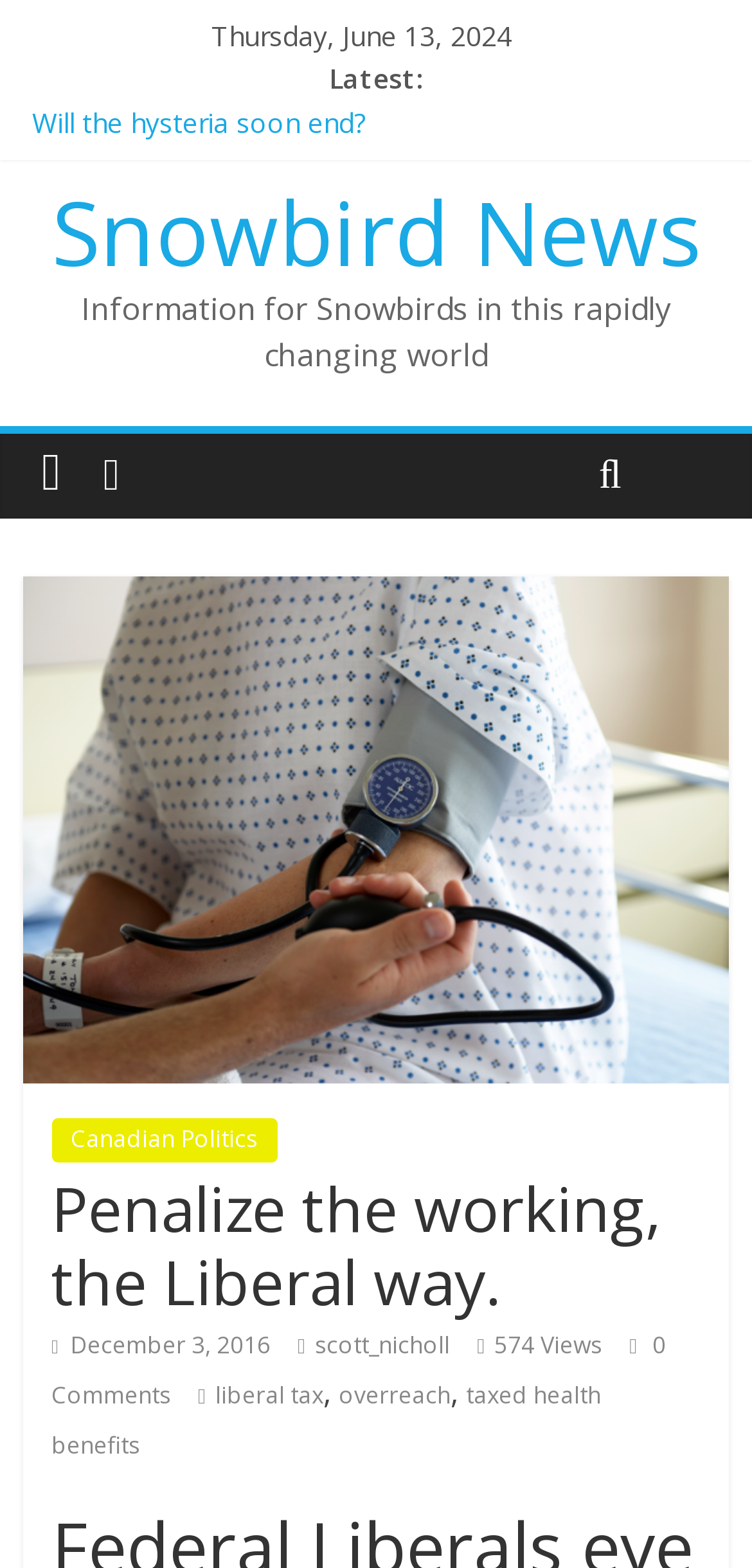How many views does the article have?
Please respond to the question with a detailed and informative answer.

I found the view count by looking at the StaticText element with the text '574 Views' at coordinates [0.657, 0.848, 0.801, 0.869]. This element is likely to be the view count since it is in a format that is commonly used to represent view counts.